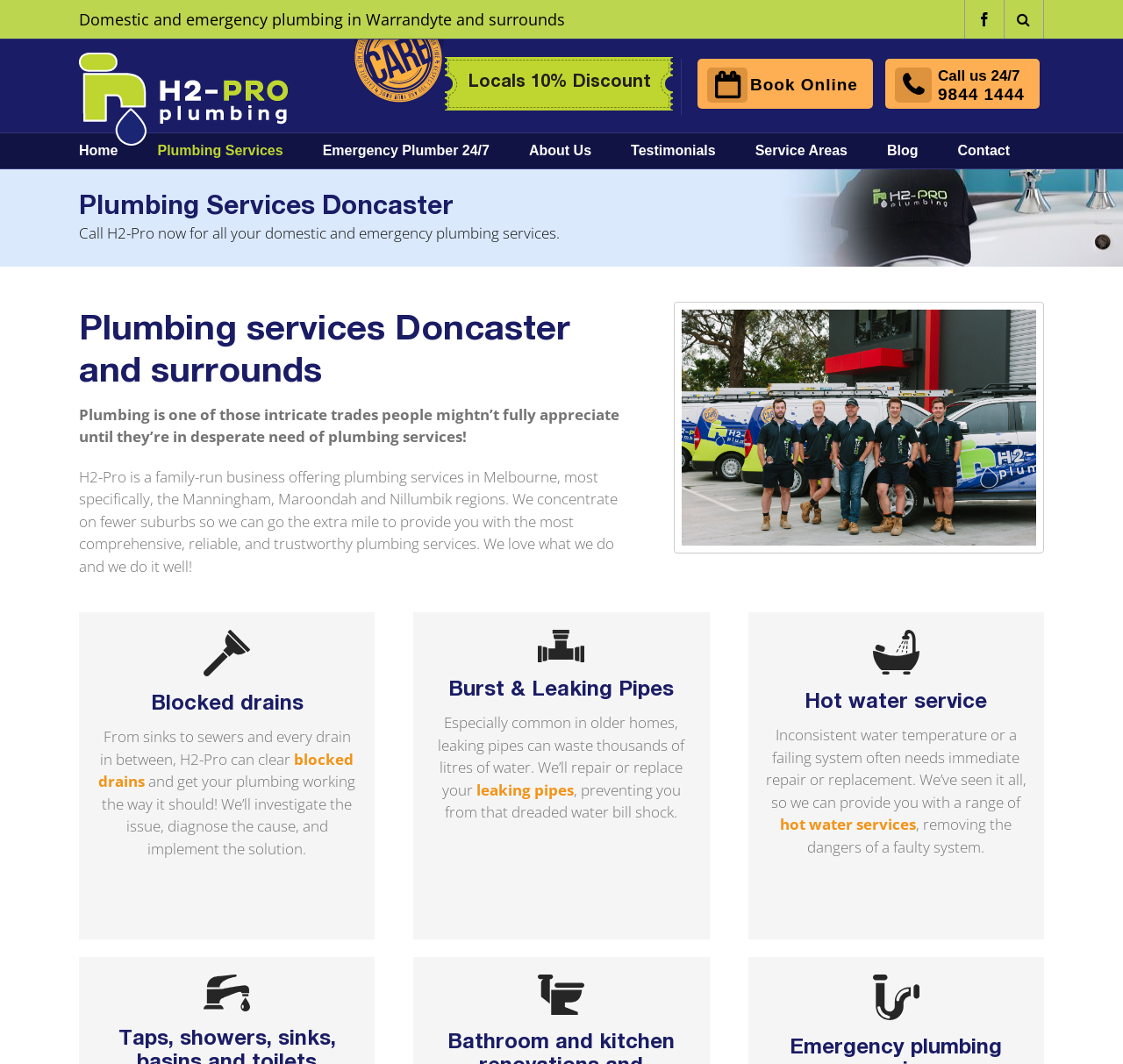With reference to the image, please provide a detailed answer to the following question: What is the name of the family-run business offering plumbing services?

I found the name of the business by looking at the logo image with the text 'H2Pro Logo' which is located at the top of the webpage.